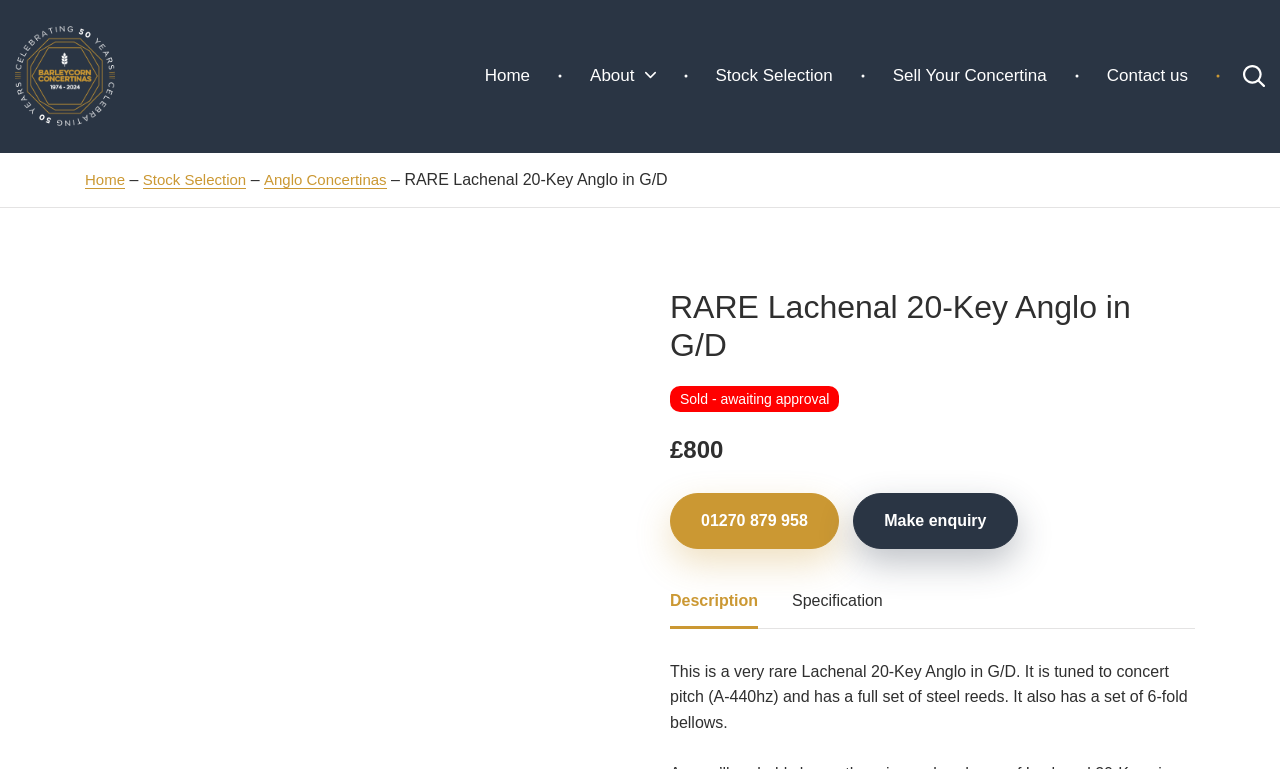Determine the bounding box coordinates of the clickable region to follow the instruction: "Make an enquiry".

[0.667, 0.641, 0.795, 0.714]